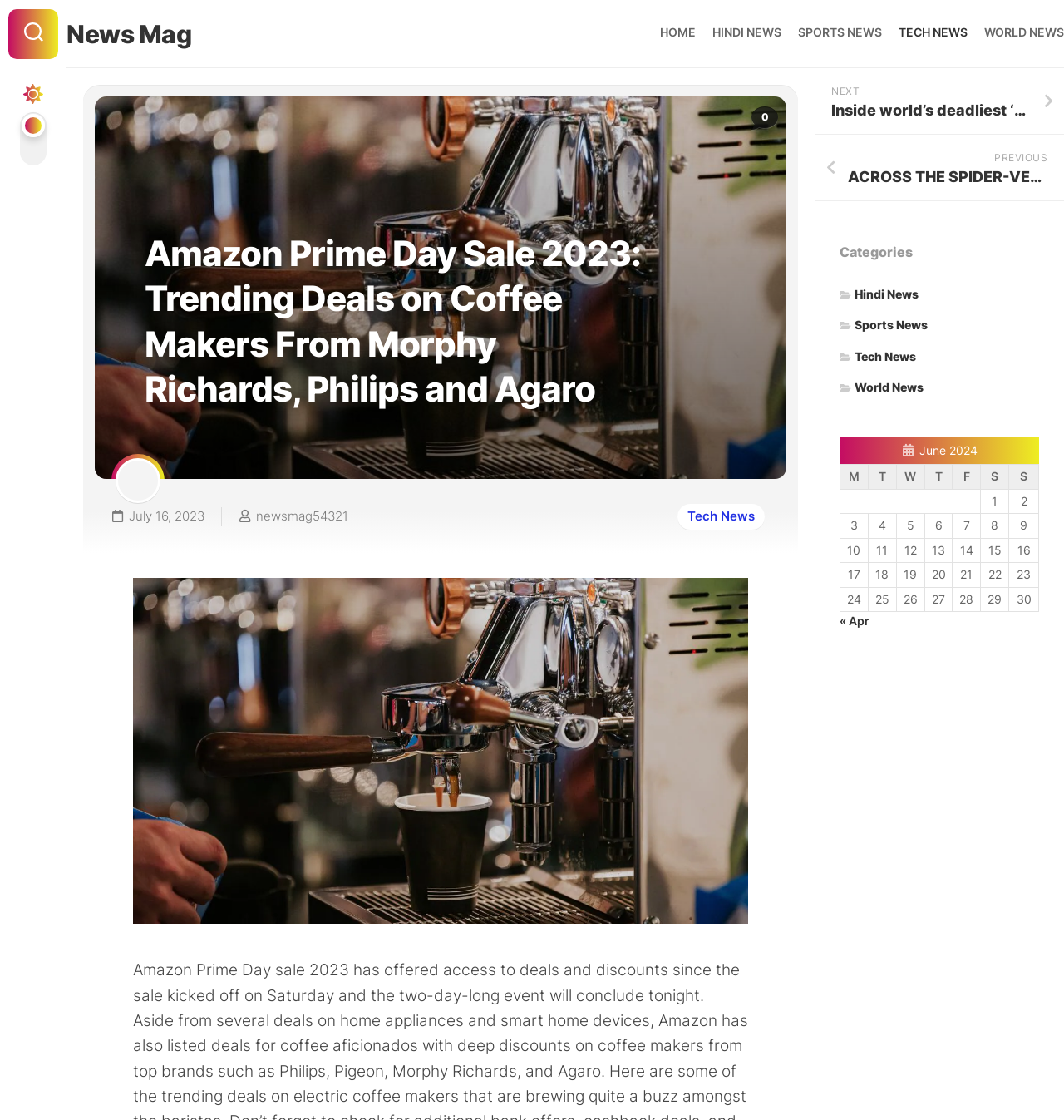Find the bounding box of the element with the following description: "News Mag". The coordinates must be four float numbers between 0 and 1, formatted as [left, top, right, bottom].

[0.094, 0.008, 0.211, 0.053]